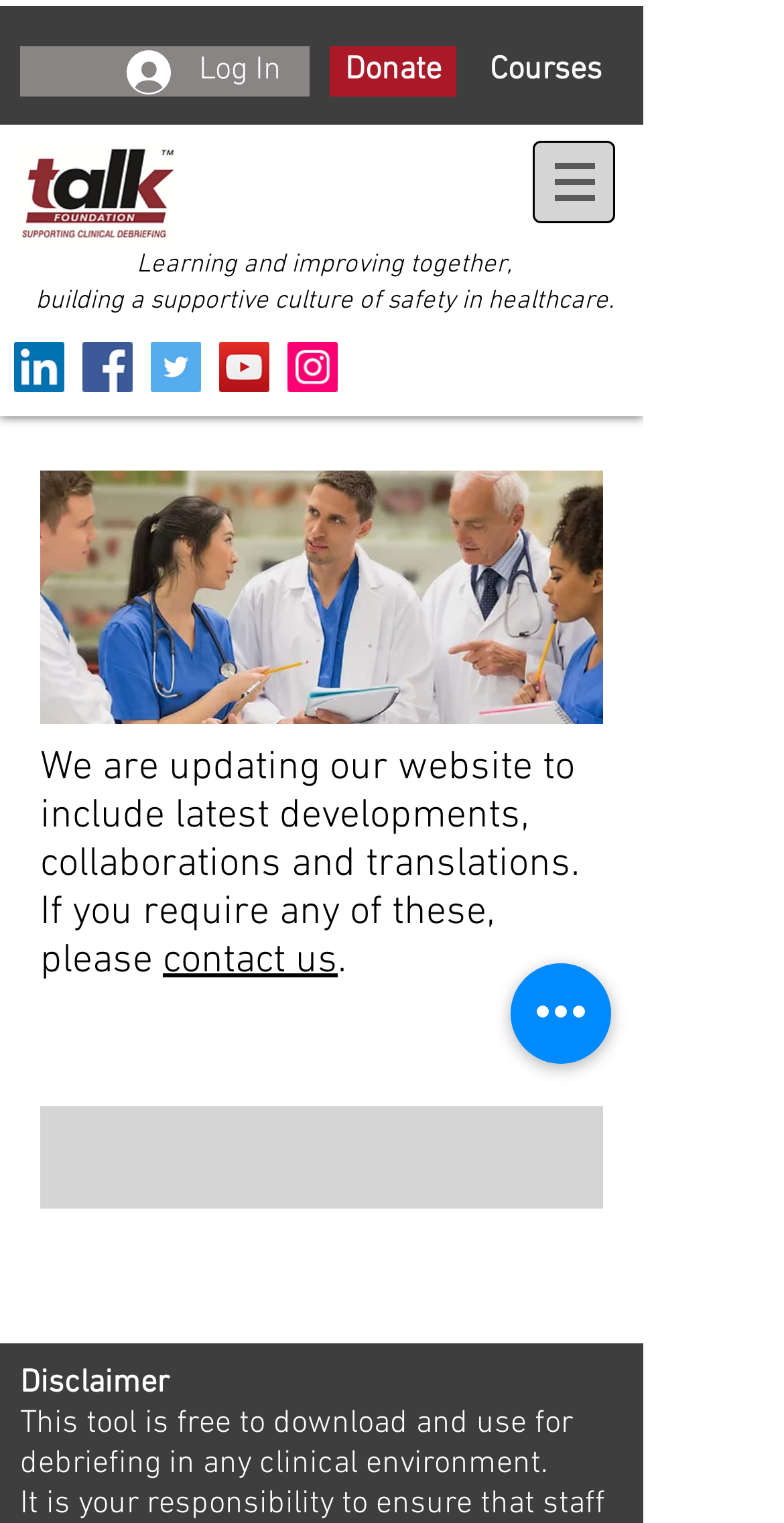Using the provided element description: "aria-label="Search input" name="s"", identify the bounding box coordinates. The coordinates should be four floats between 0 and 1 in the order [left, top, right, bottom].

None